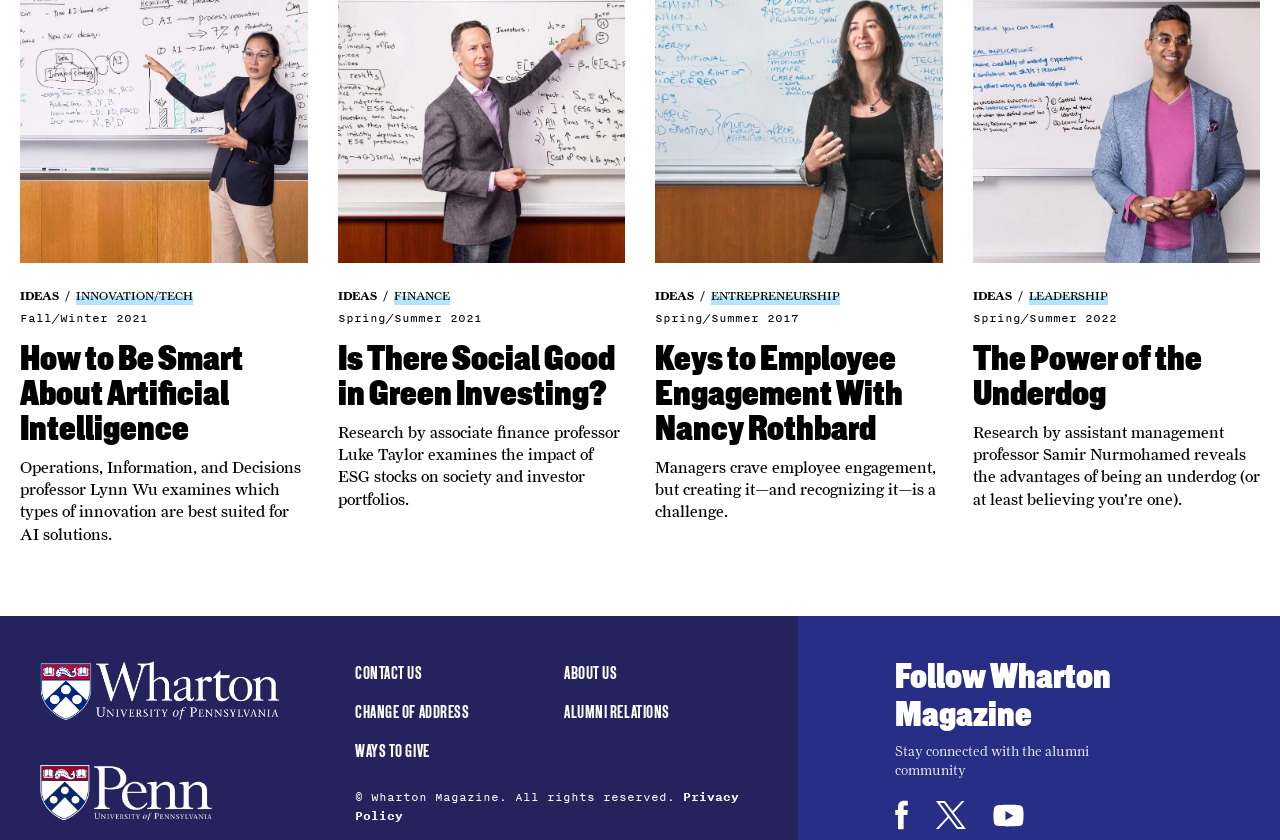Given the element description Ways To Give, predict the bounding box coordinates for the UI element in the webpage screenshot. The format should be (top-left x, top-left y, bottom-right x, bottom-right y), and the values should be between 0 and 1.

[0.278, 0.886, 0.336, 0.906]